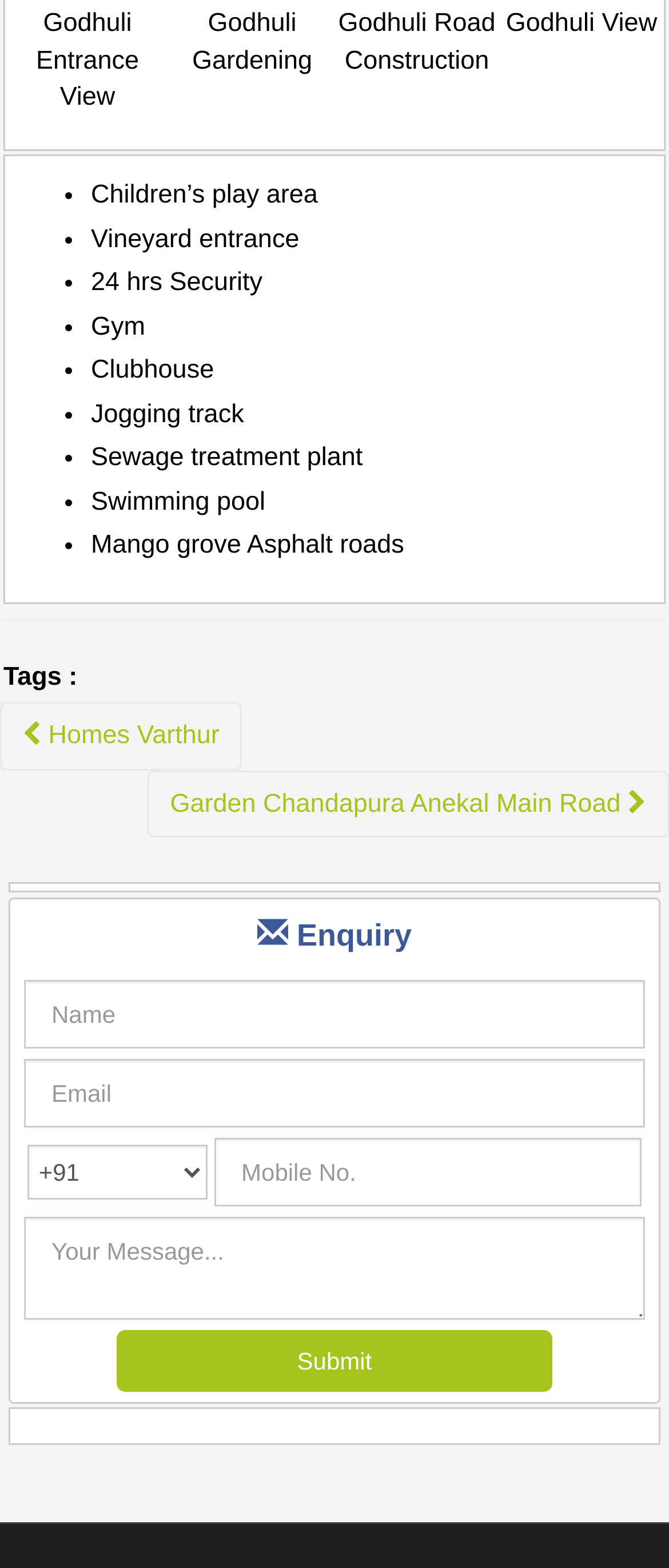Identify the bounding box coordinates of the section that should be clicked to achieve the task described: "Click on Homes Varthur".

[0.0, 0.448, 0.361, 0.491]